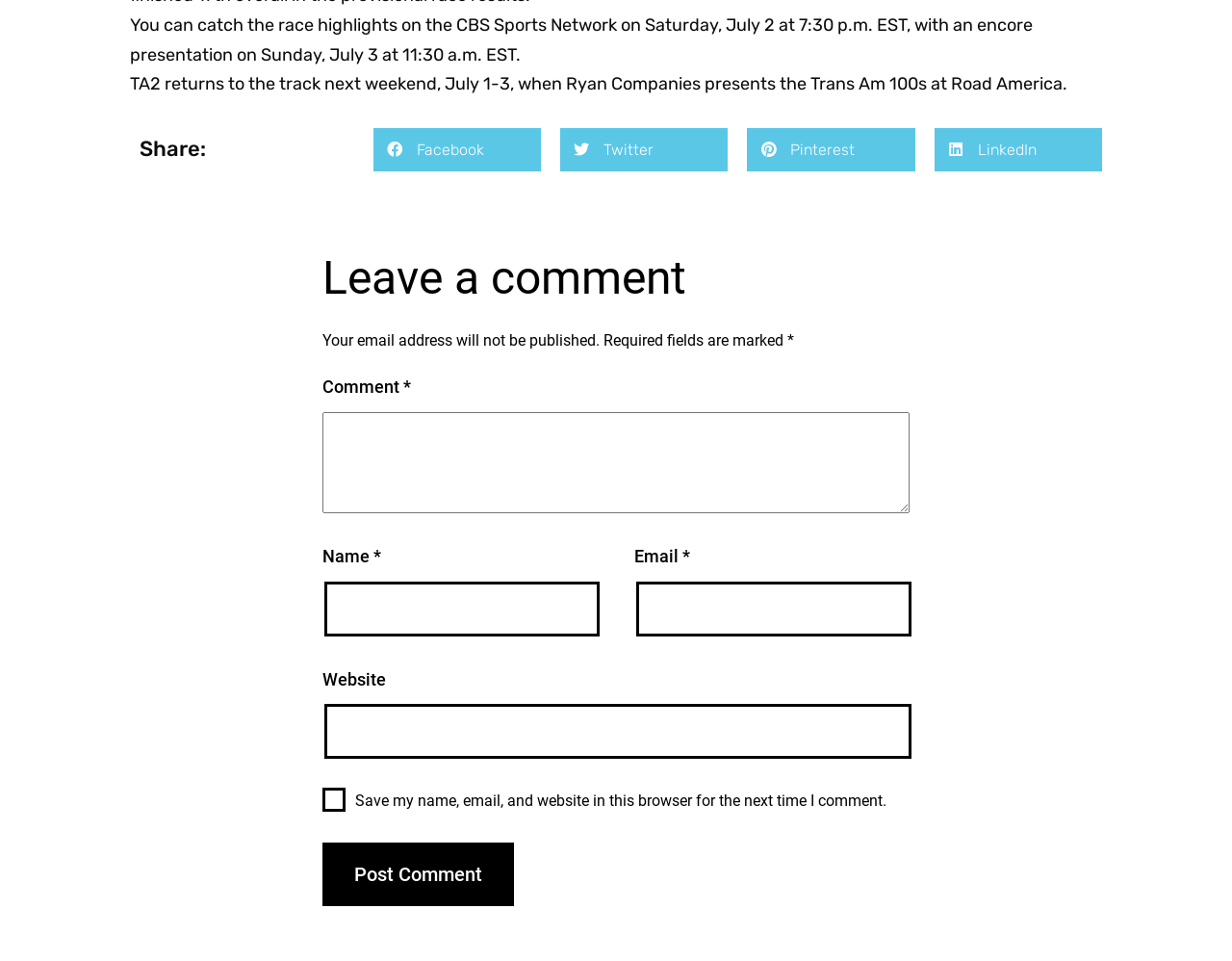Using the webpage screenshot, locate the HTML element that fits the following description and provide its bounding box: "LinkedIn".

[0.758, 0.133, 0.895, 0.178]